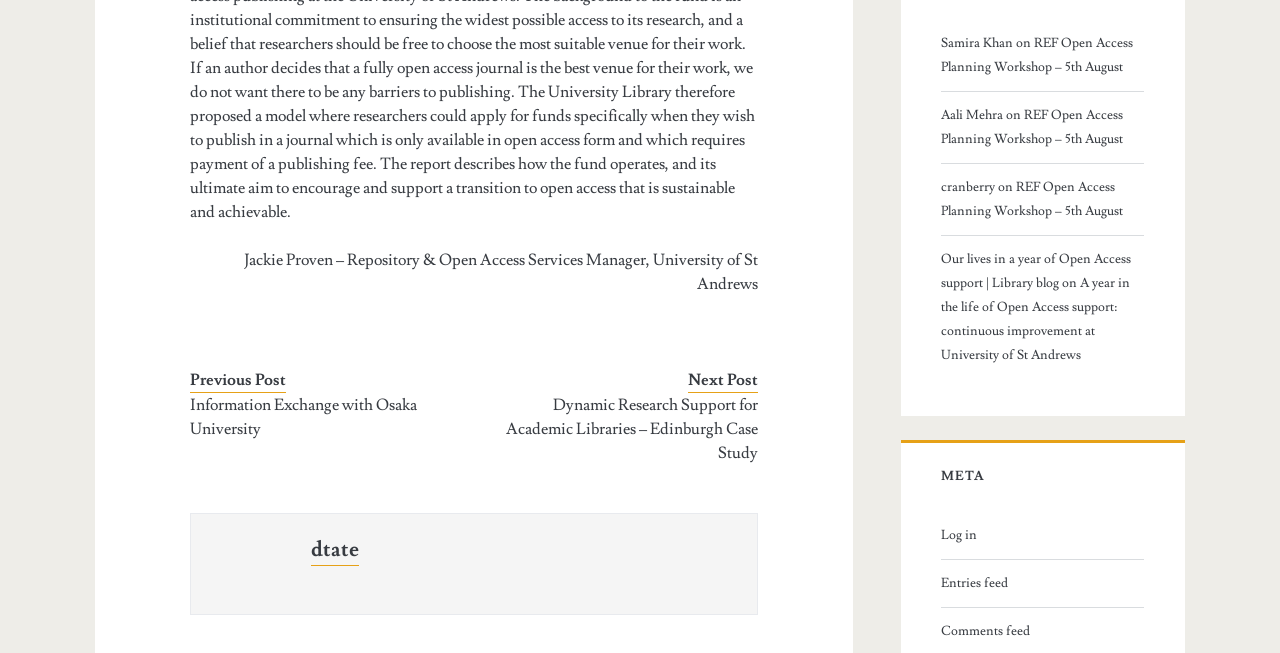Find the bounding box coordinates for the HTML element specified by: "Information Exchange with Osaka University".

[0.148, 0.602, 0.353, 0.675]